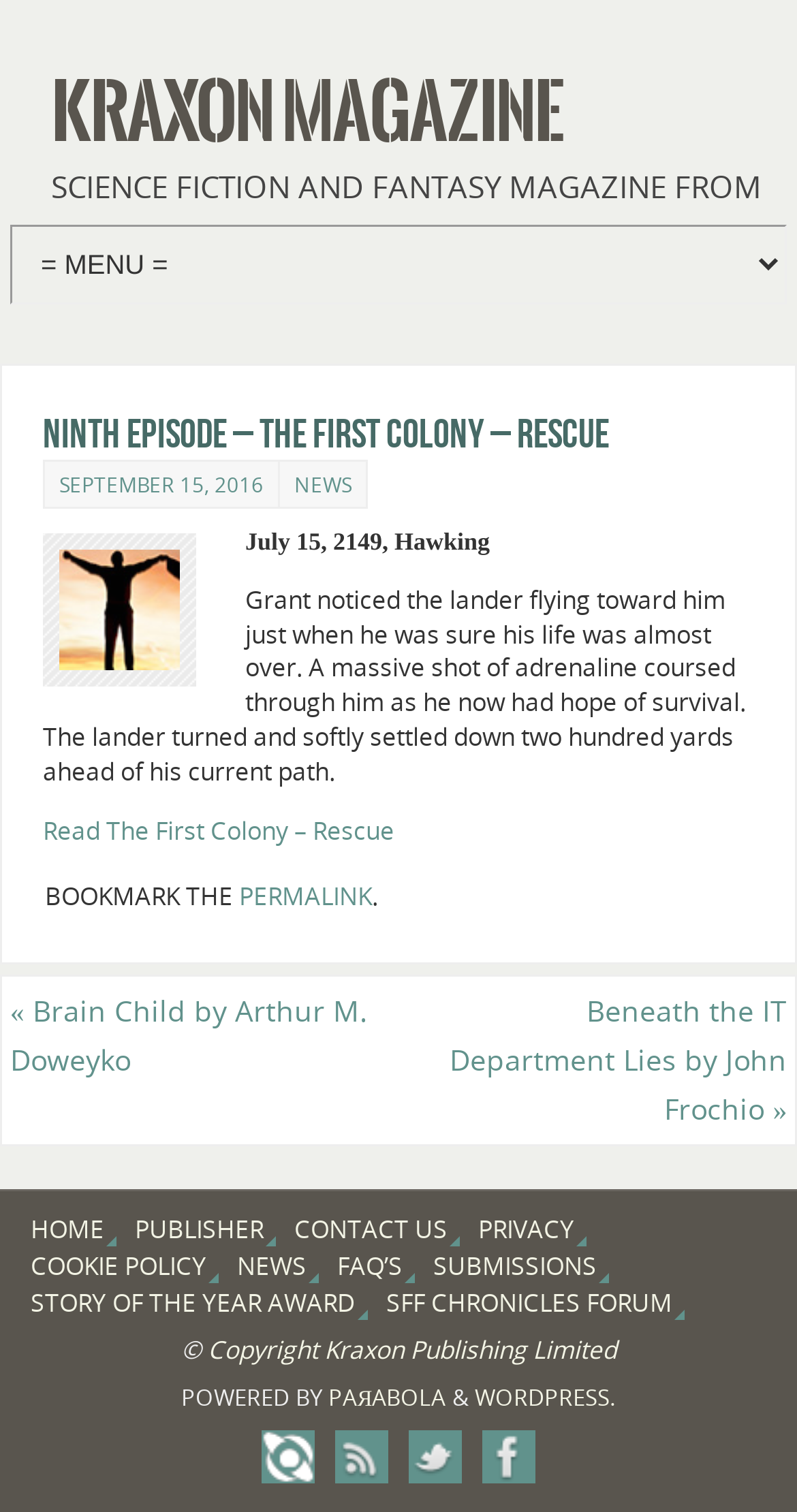Identify the bounding box for the element characterized by the following description: "SFF Chronicles Forum".

[0.485, 0.844, 0.859, 0.873]